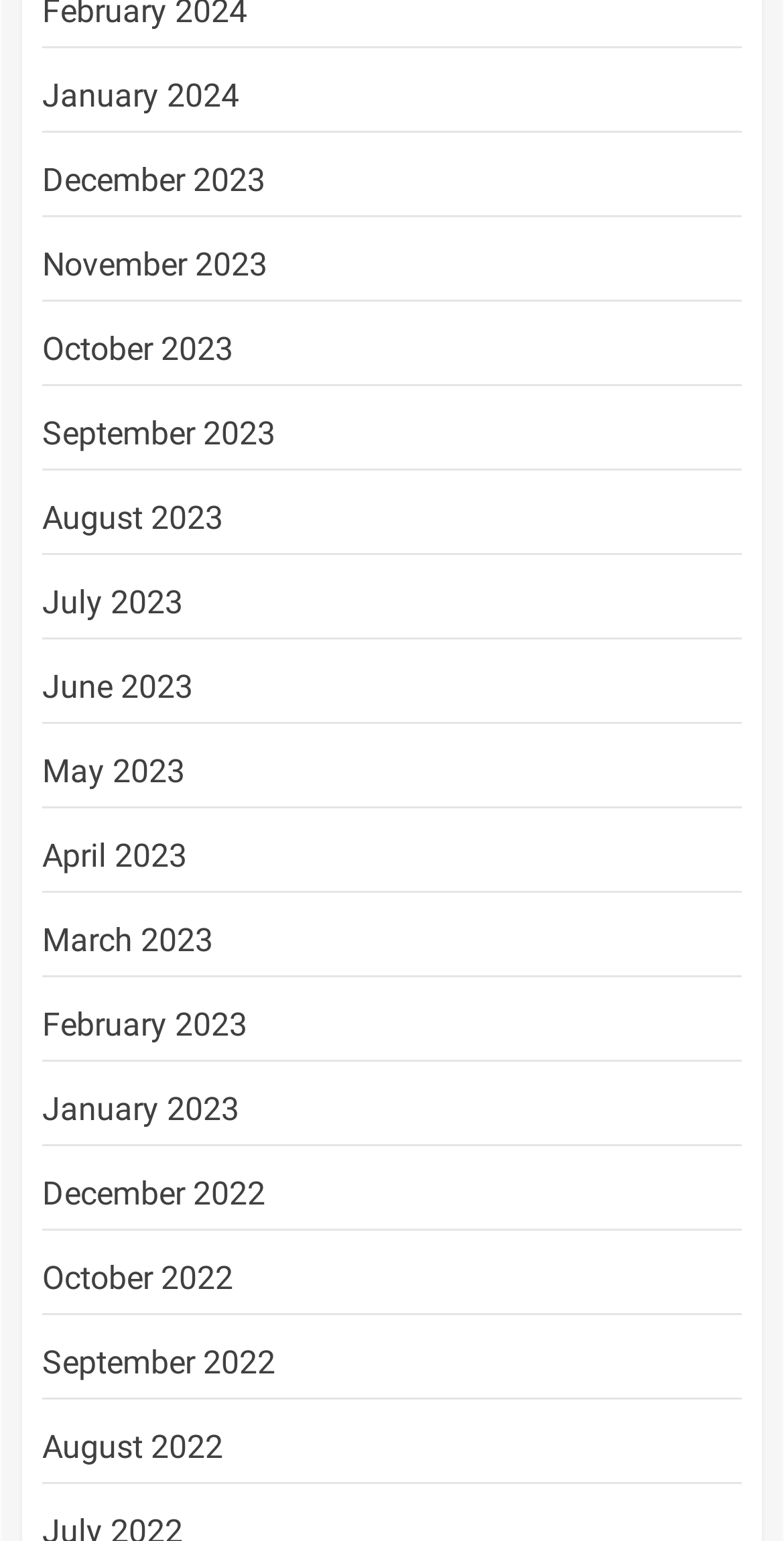Specify the bounding box coordinates of the area to click in order to execute this command: 'go to December 2023'. The coordinates should consist of four float numbers ranging from 0 to 1, and should be formatted as [left, top, right, bottom].

[0.054, 0.104, 0.338, 0.129]